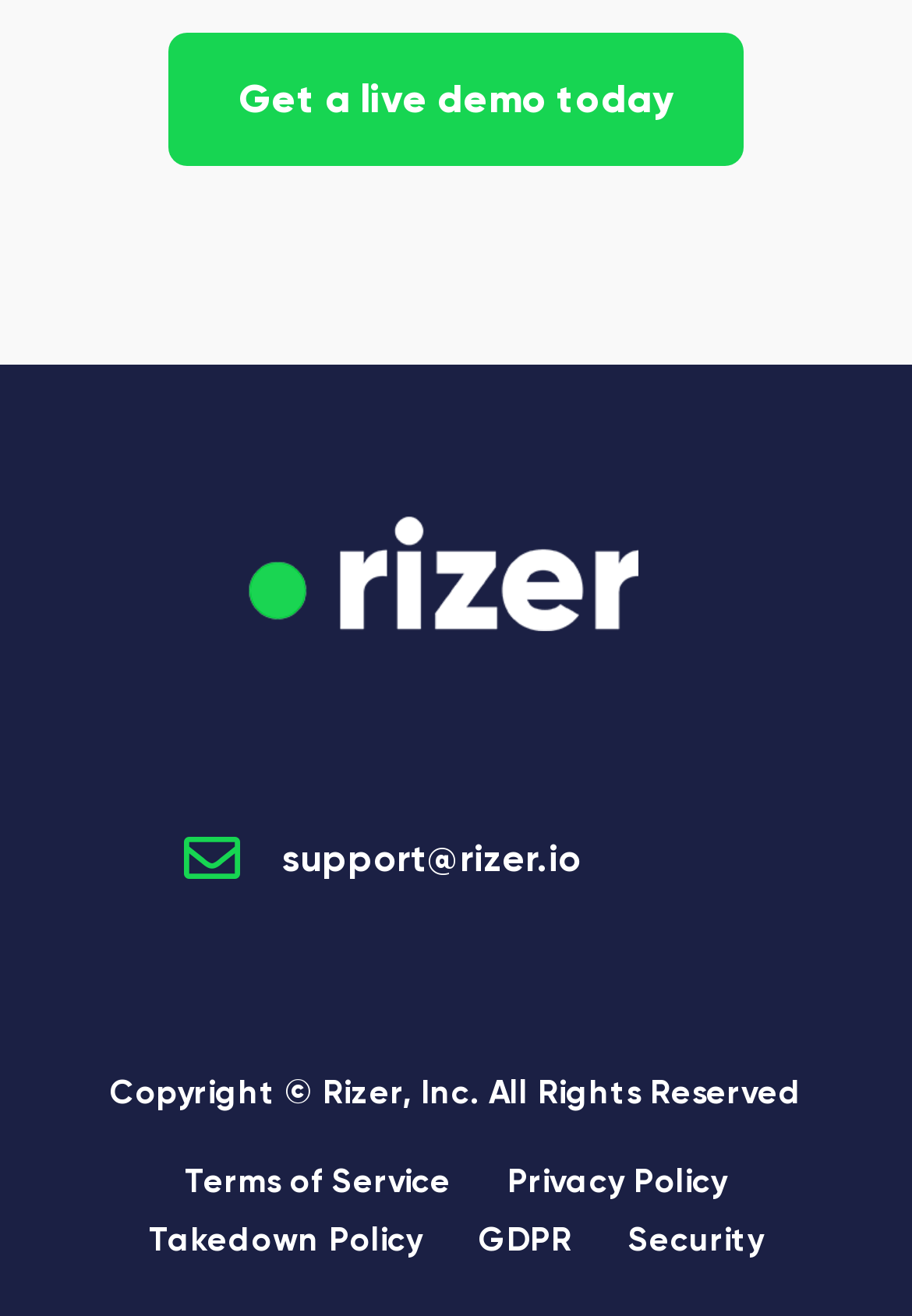Show the bounding box coordinates for the HTML element described as: "aria-label="Rizer CRM logo"".

[0.271, 0.392, 0.699, 0.479]